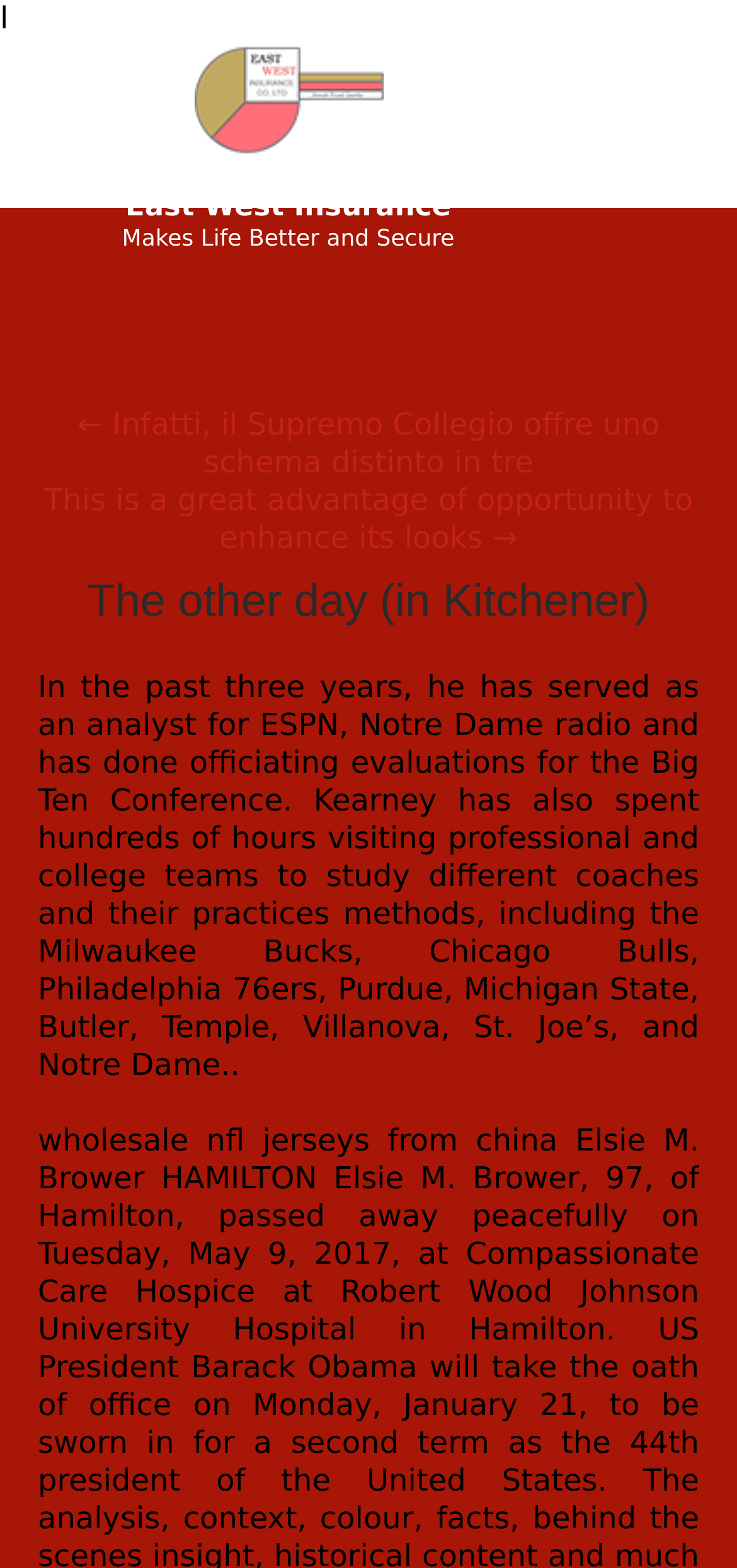Give a one-word or short-phrase answer to the following question: 
What is the topic of the article on the webpage?

The other day (in Kitchener)